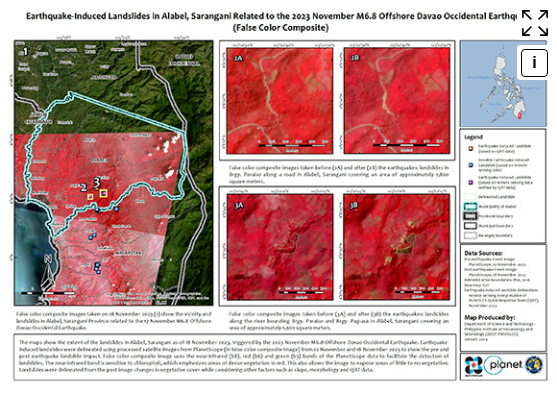Answer the question with a brief word or phrase:
What is the magnitude of the offshore earthquake?

M6.8